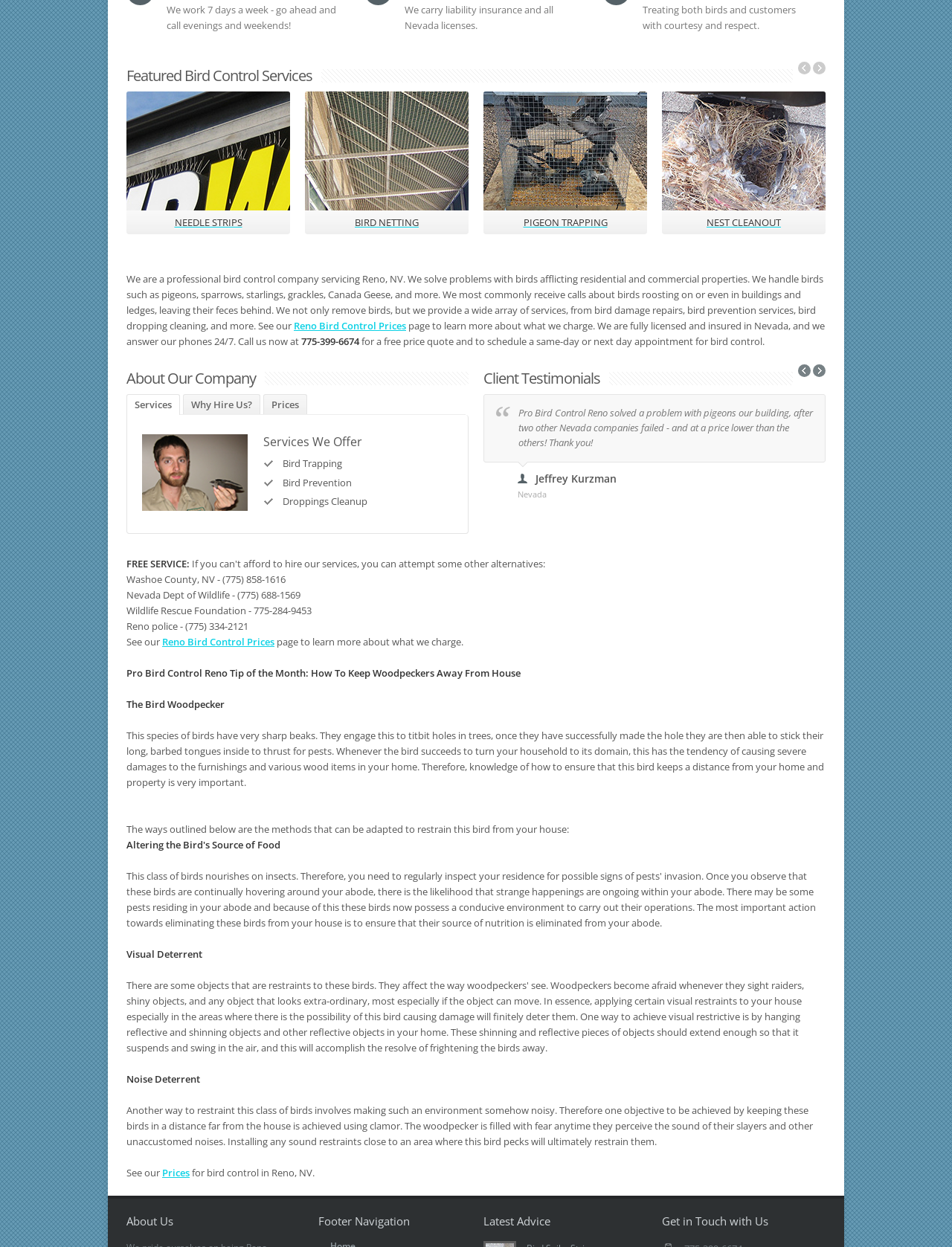Provide the bounding box coordinates of the HTML element described by the text: "Why Hire Us?". The coordinates should be in the format [left, top, right, bottom] with values between 0 and 1.

[0.192, 0.316, 0.273, 0.332]